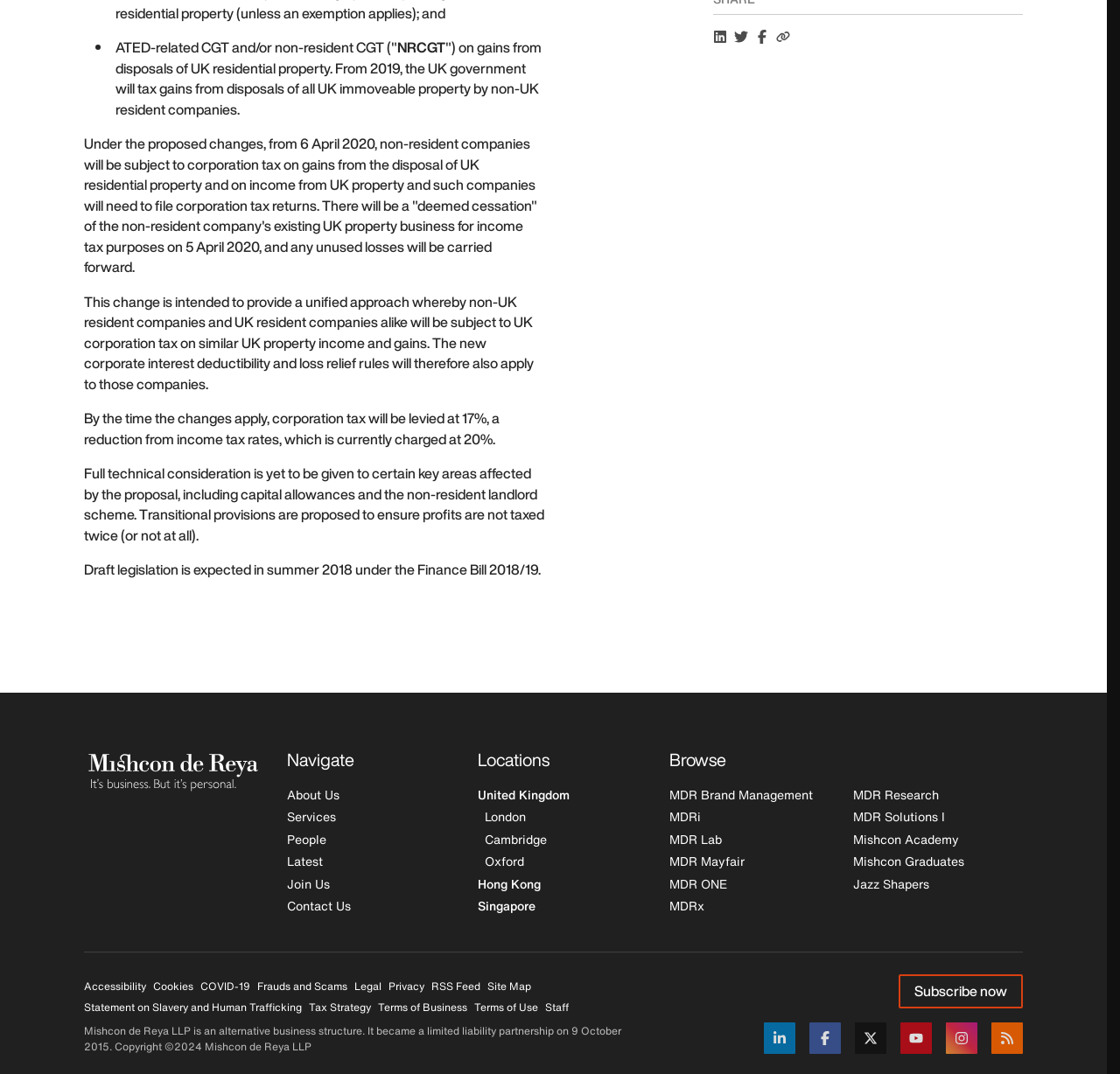Please locate the bounding box coordinates of the element that should be clicked to complete the given instruction: "Subscribe now".

[0.802, 0.907, 0.913, 0.939]